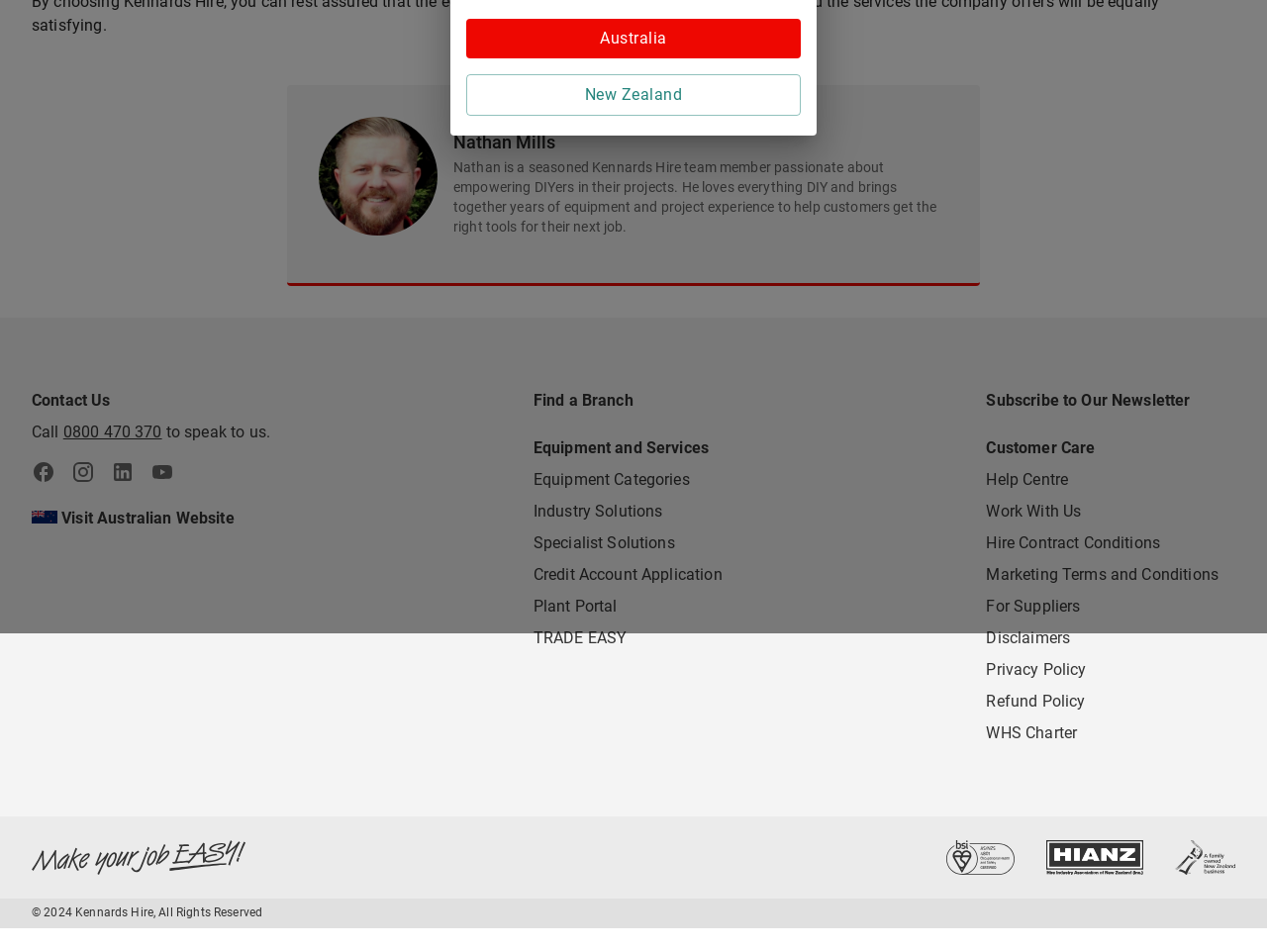Determine the bounding box for the UI element as described: "Visit Australian Website". The coordinates should be represented as four float numbers between 0 and 1, formatted as [left, top, right, bottom].

[0.025, 0.534, 0.185, 0.554]